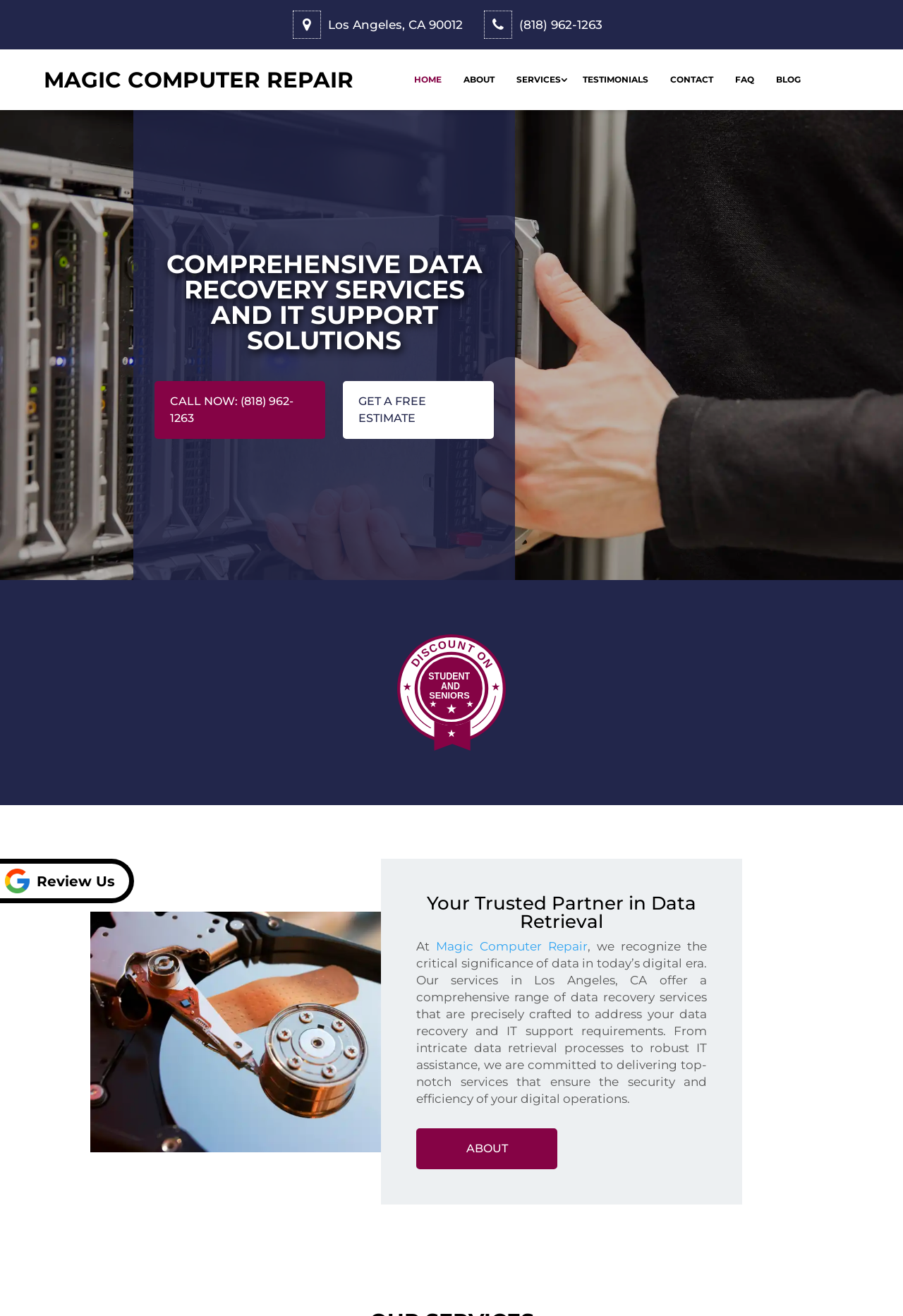Find the primary header on the webpage and provide its text.

COMPREHENSIVE DATA RECOVERY SERVICES AND IT SUPPORT SOLUTIONS